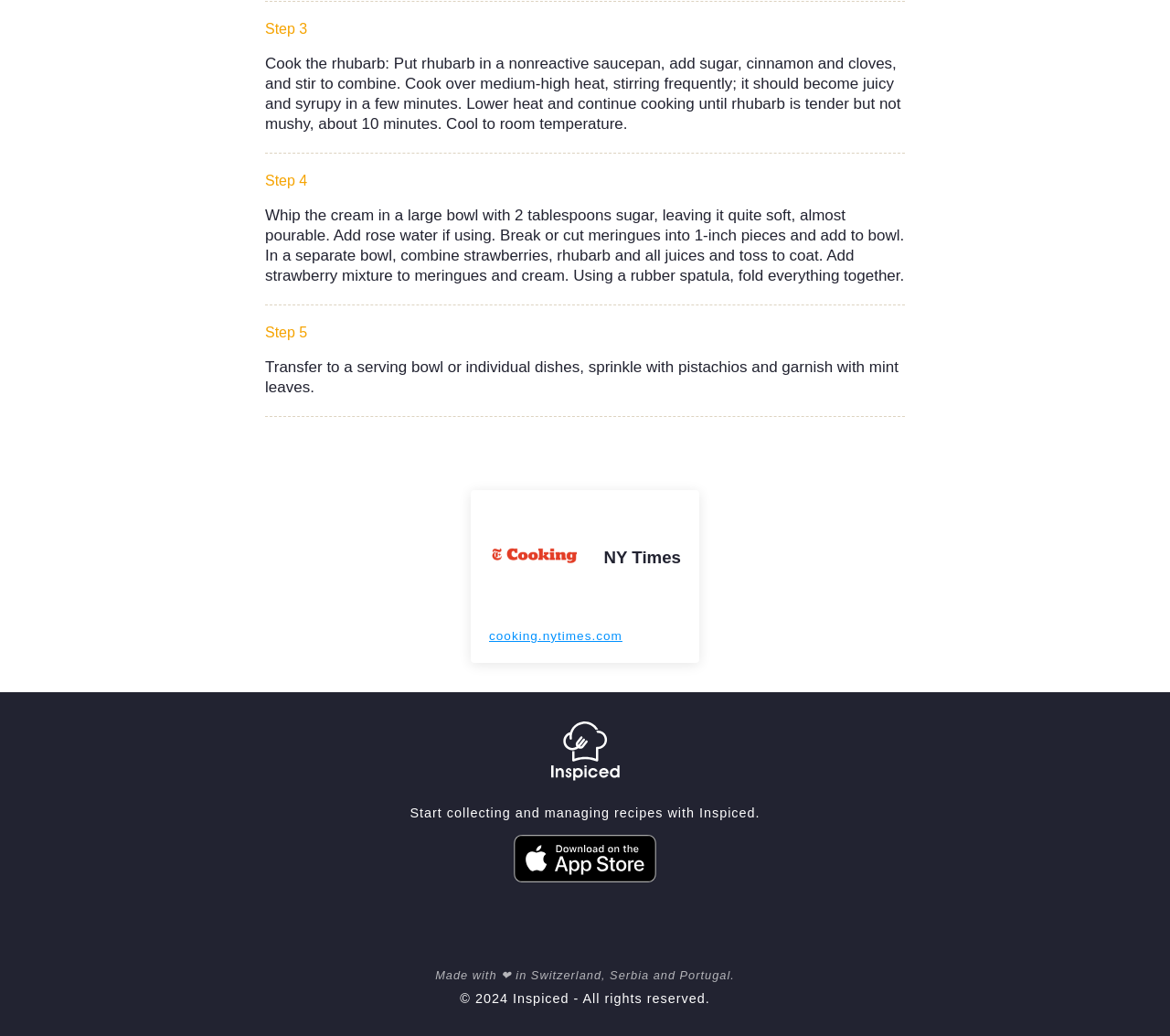What is the source of the recipe?
Please provide a single word or phrase answer based on the image.

NY Times